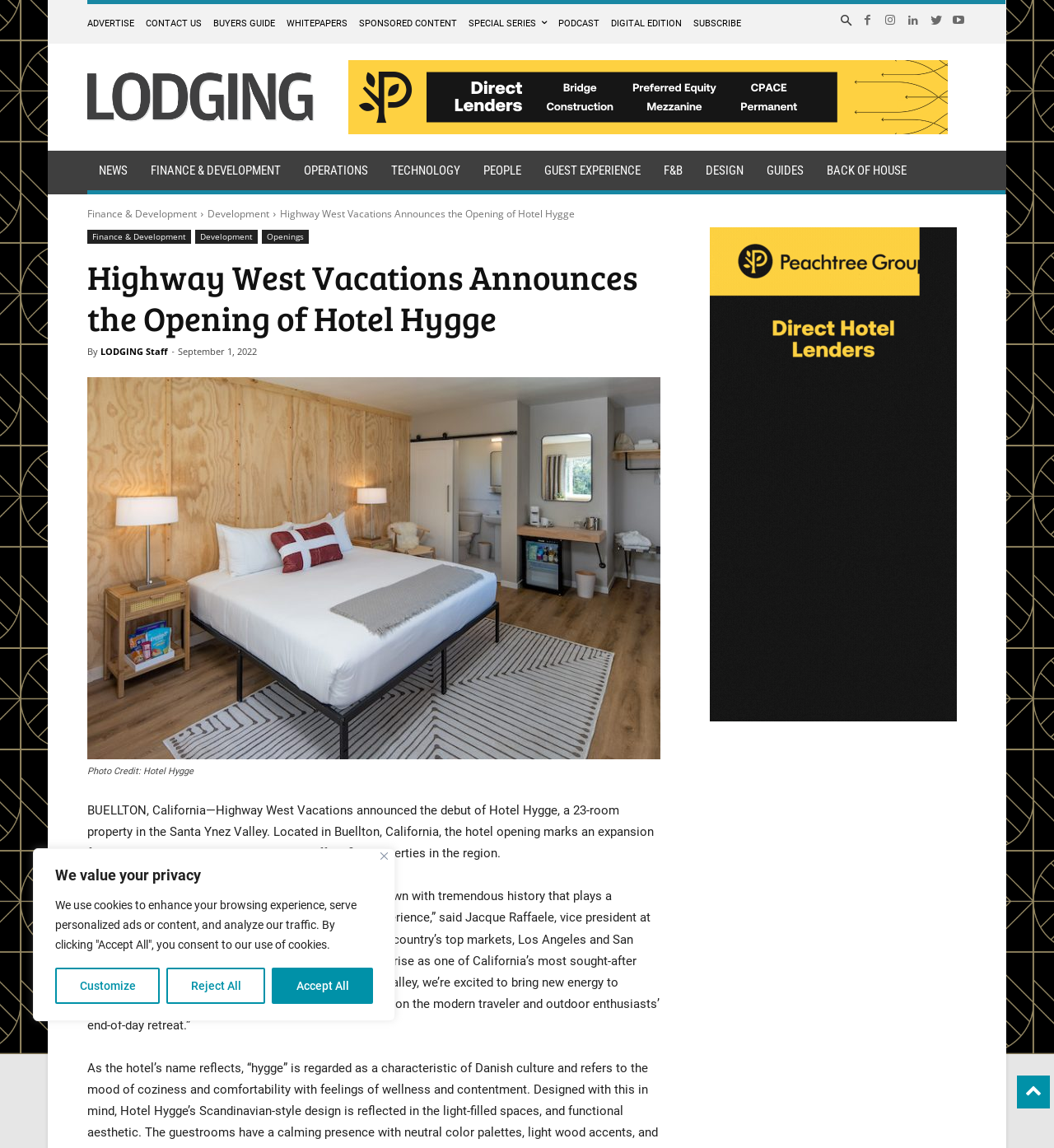How many rooms does Hotel Hygge have?
From the details in the image, answer the question comprehensively.

The number of rooms in Hotel Hygge can be found in the text, which states that 'Highway West Vacations announced the debut of Hotel Hygge, a 23-room property in the Santa Ynez Valley.'